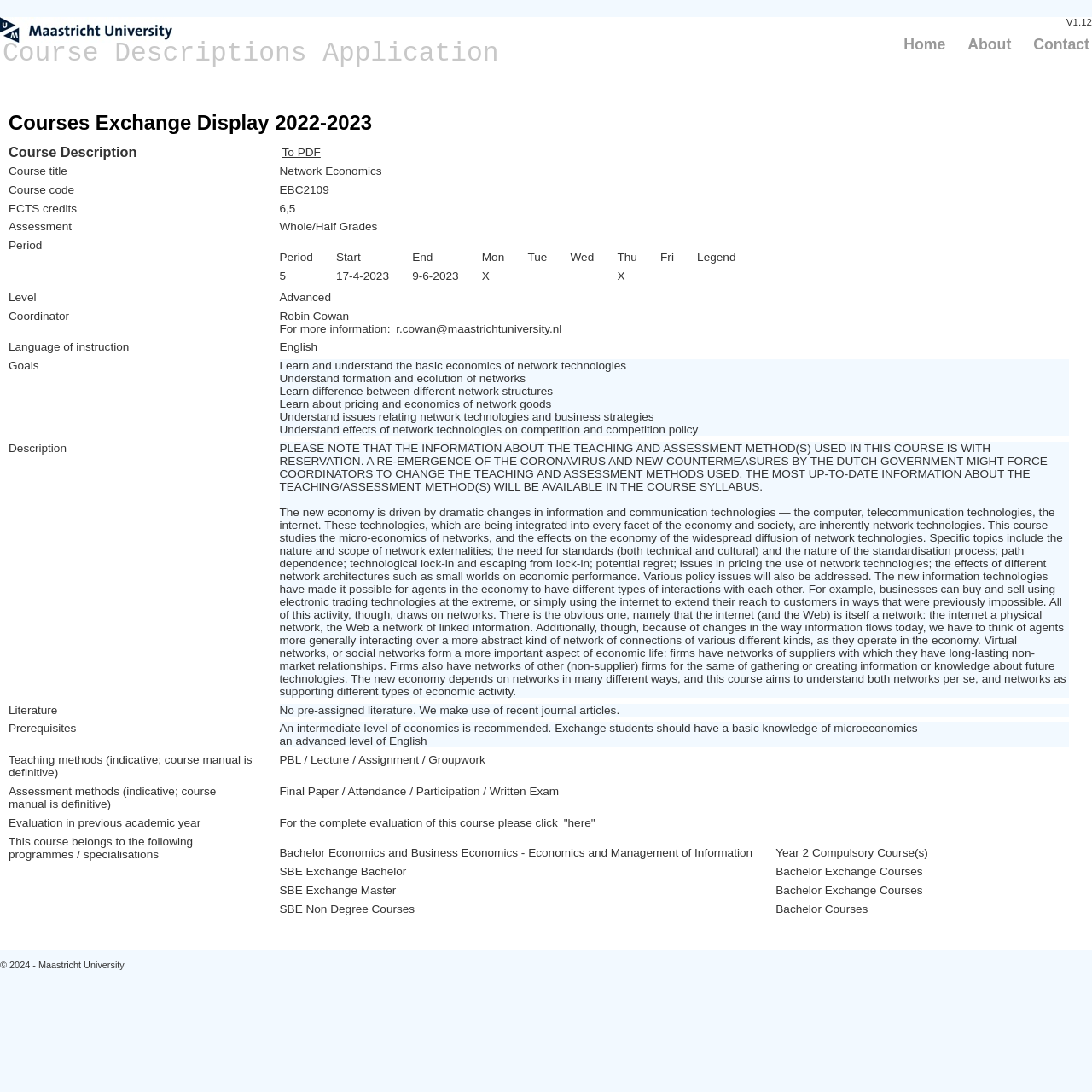Please determine the bounding box coordinates for the element that should be clicked to follow these instructions: "Call customer support".

None